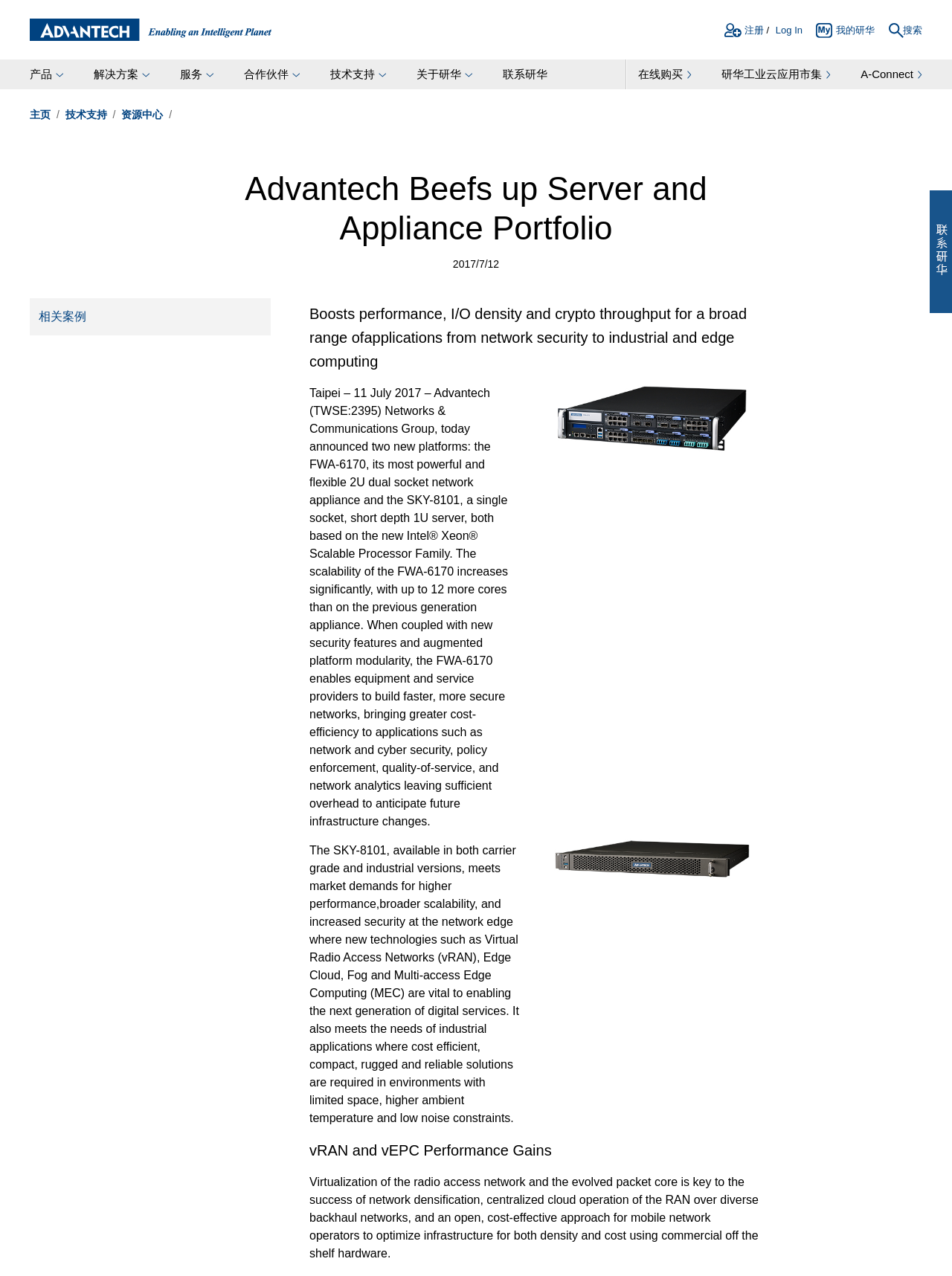Create a detailed summary of all the visual and textual information on the webpage.

The webpage is about Advantech, a company that provides network appliances and servers. At the top left corner, there is a link to the Advantech homepage, followed by a series of links to various sections of the website, including registration, login, products, solutions, services, and more. 

Below these links, there is a main heading that reads "Advantech Beefs up Server and Appliance Portfolio" with a date "2017/7/12" next to it. 

The main content of the webpage is divided into several sections. The first section describes the announcement of two new platforms: the FWA-6170 and the SKY-8101. This section includes a long paragraph of text that explains the features and benefits of these platforms, including their scalability, security, and performance. 

To the right of this text, there is an image. 

The next section has a heading "相关案例" (which means "related cases" in Chinese) and includes a link to related cases. 

Below this, there is another section that describes the benefits of the FWA-6170 and SKY-8101 in more detail, including their ability to enable faster, more secure networks and their applications in areas such as network and cyber security. This section also includes an image. 

The final section has a heading "vRAN and vEPC Performance Gains" and describes the benefits of virtualization of the radio access network and the evolved packet core. 

At the bottom right corner of the webpage, there is a link to "Contact Advantech".